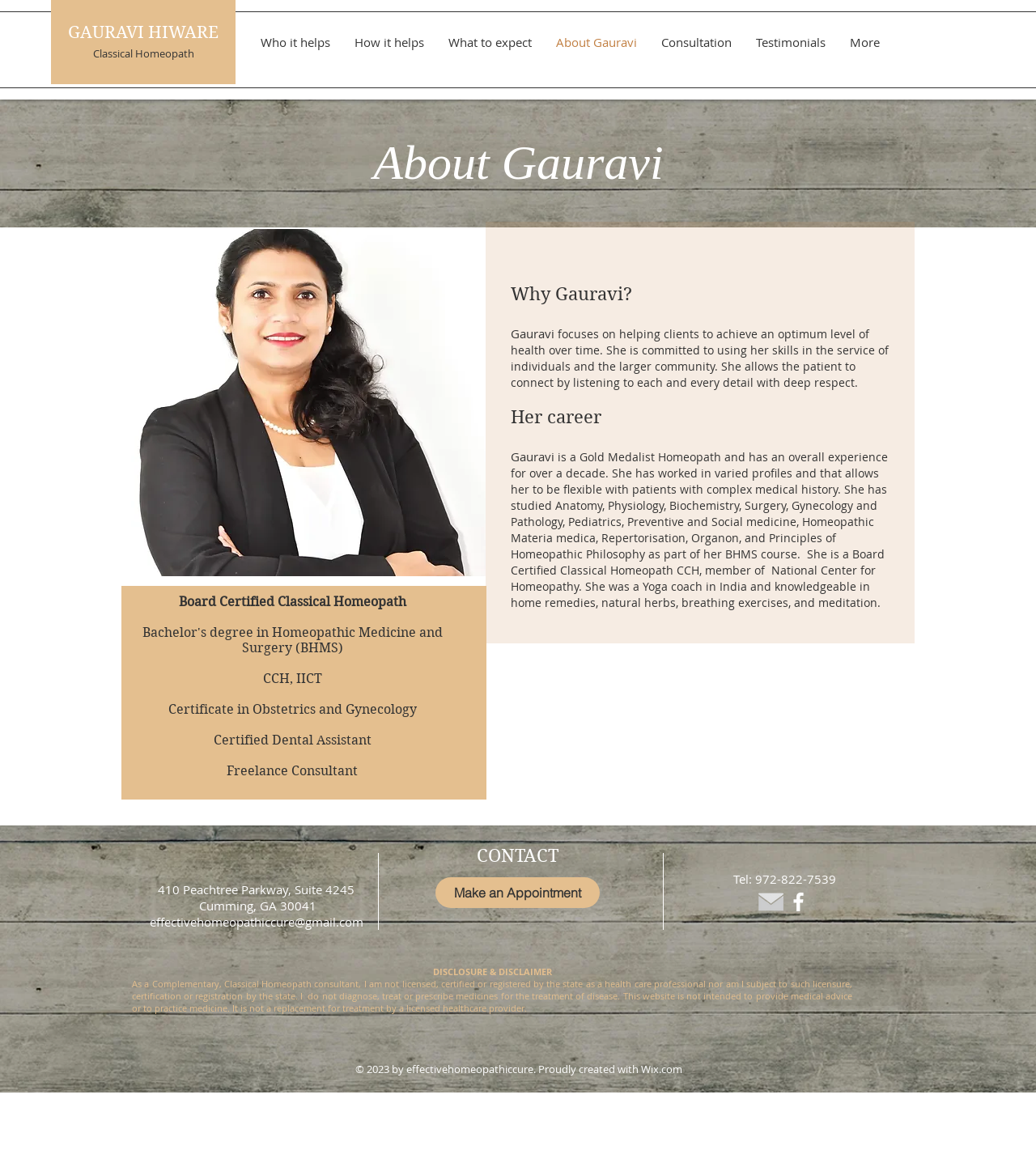What is the purpose of Gauravi's service?
Answer the question using a single word or phrase, according to the image.

To help clients achieve optimum health